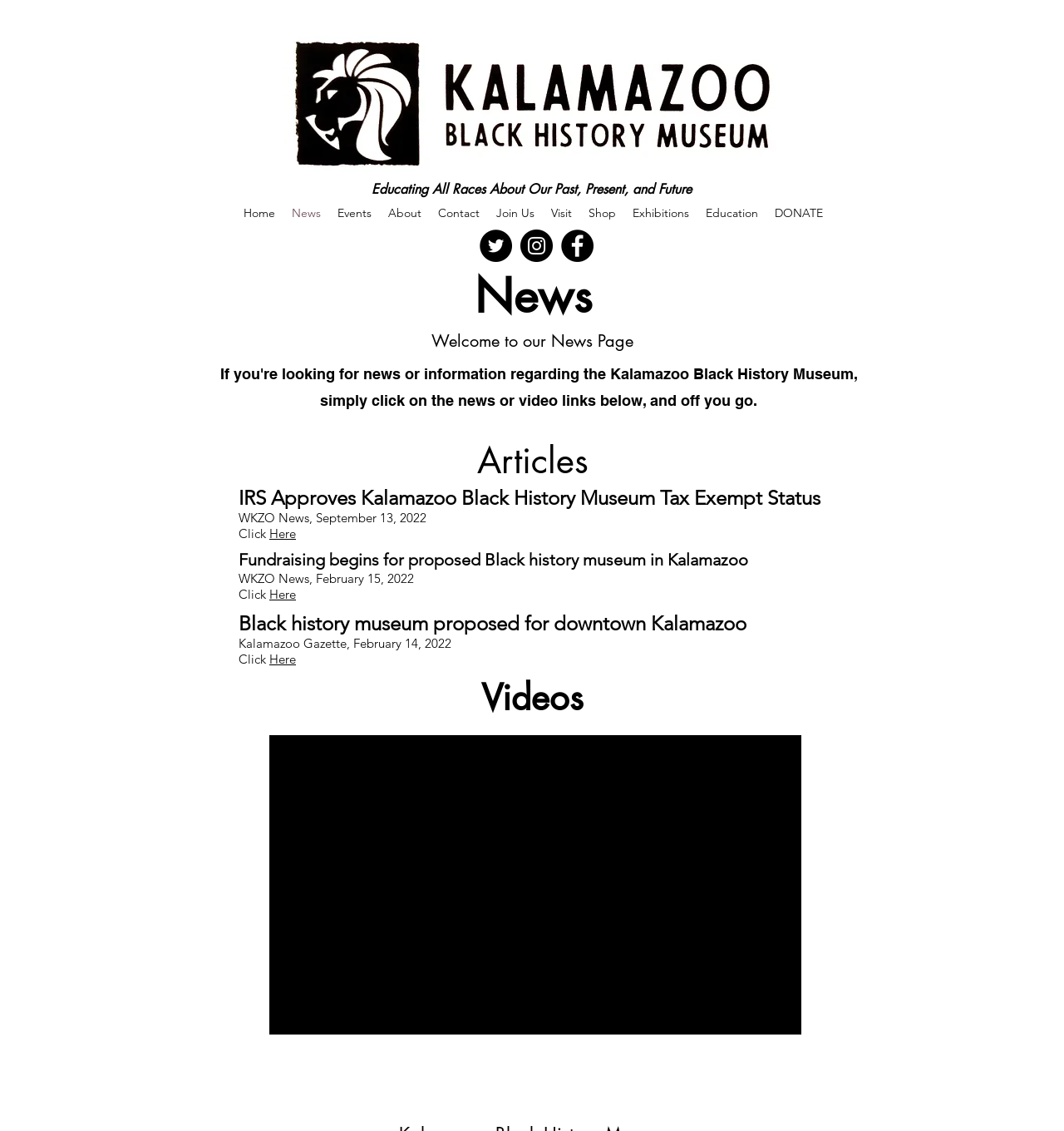Identify the bounding box coordinates of the clickable region to carry out the given instruction: "Click the Here link".

[0.253, 0.465, 0.278, 0.478]